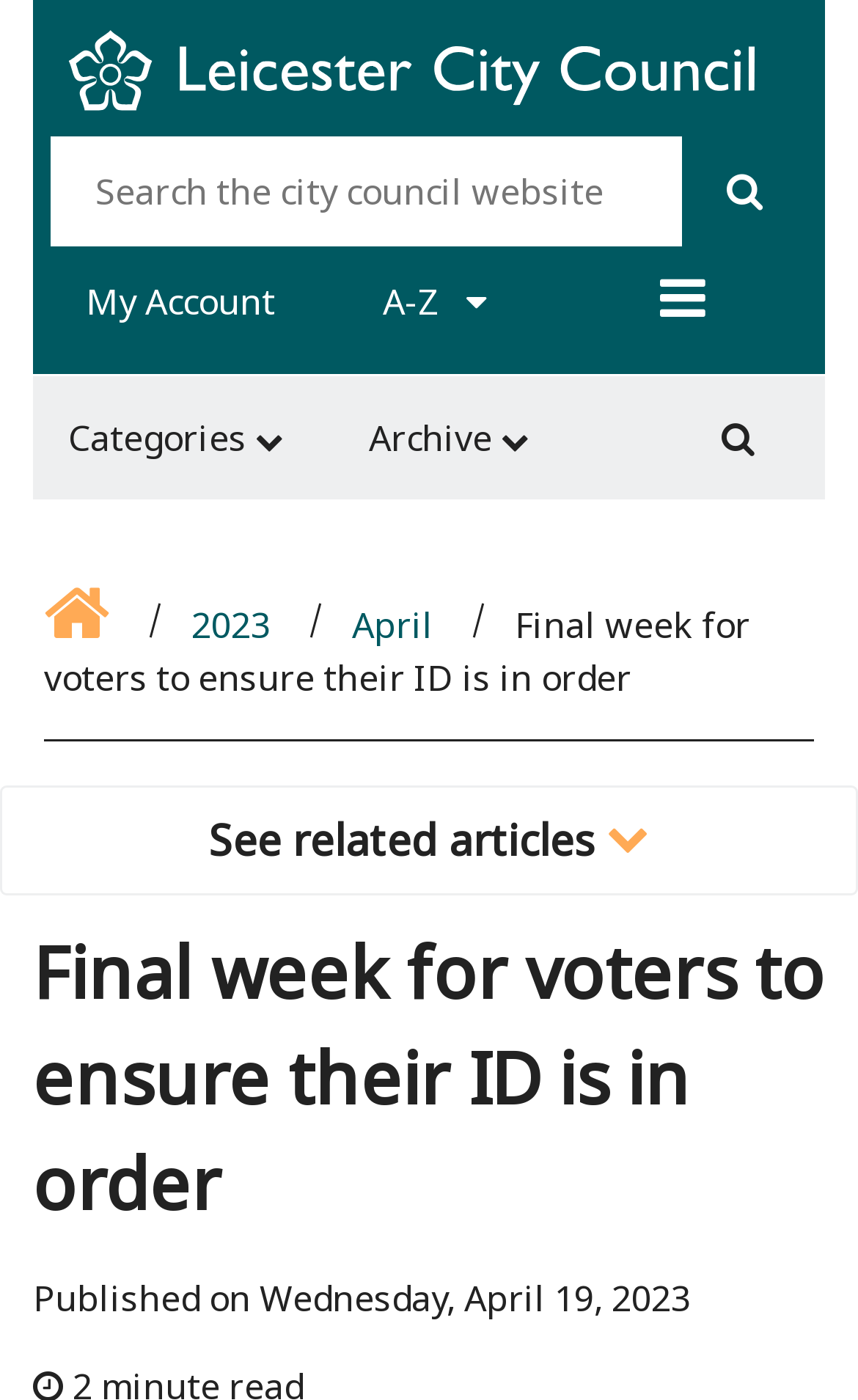Provide the bounding box coordinates of the area you need to click to execute the following instruction: "Search the city council website".

[0.059, 0.097, 0.794, 0.175]